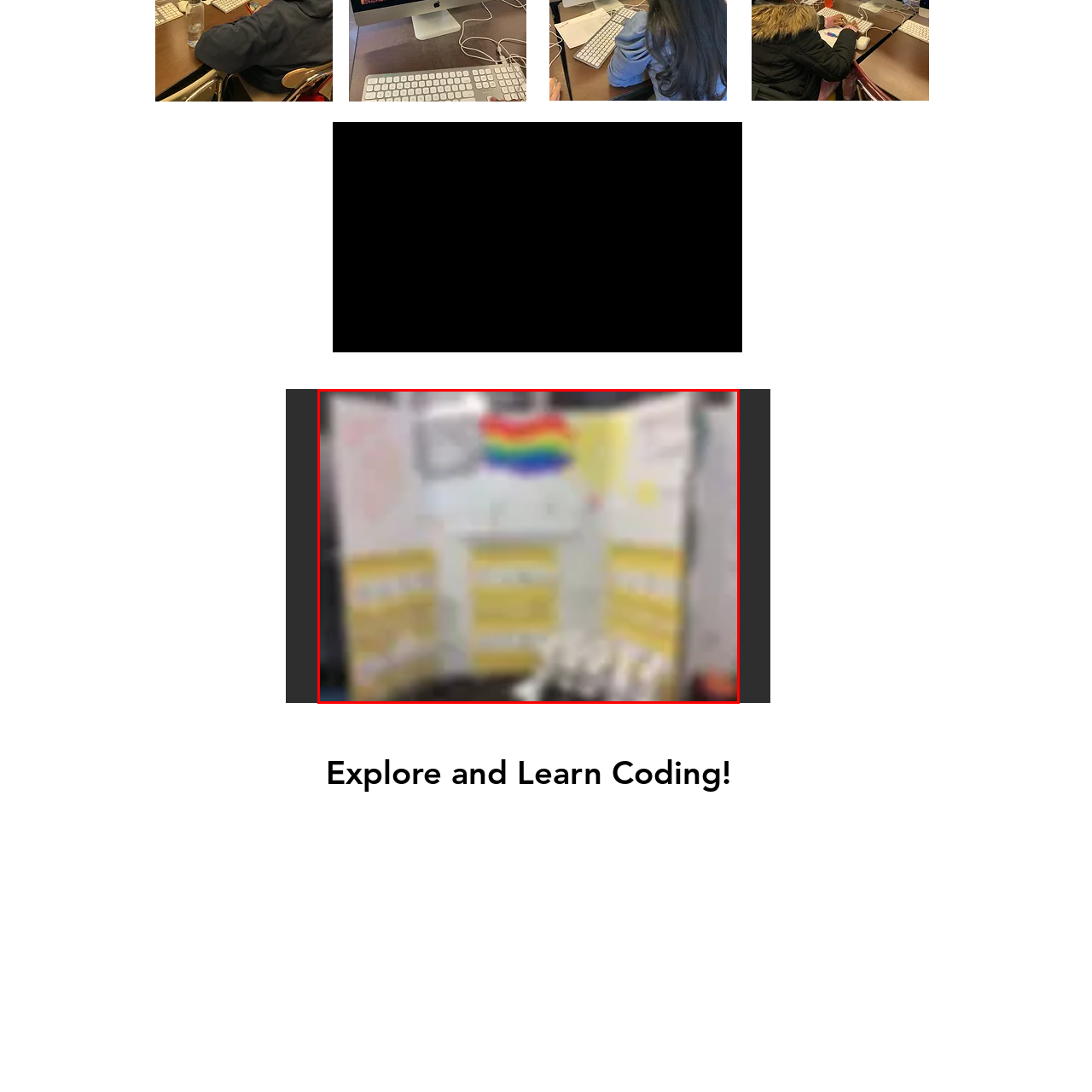What is the purpose of the yellow paper sections?
Focus on the visual details within the red bounding box and provide an in-depth answer based on your observations.

The yellow paper sections on the display board likely contain information, summaries, or visuals related to the project, which are intended to engage viewers and provide insights into its themes.